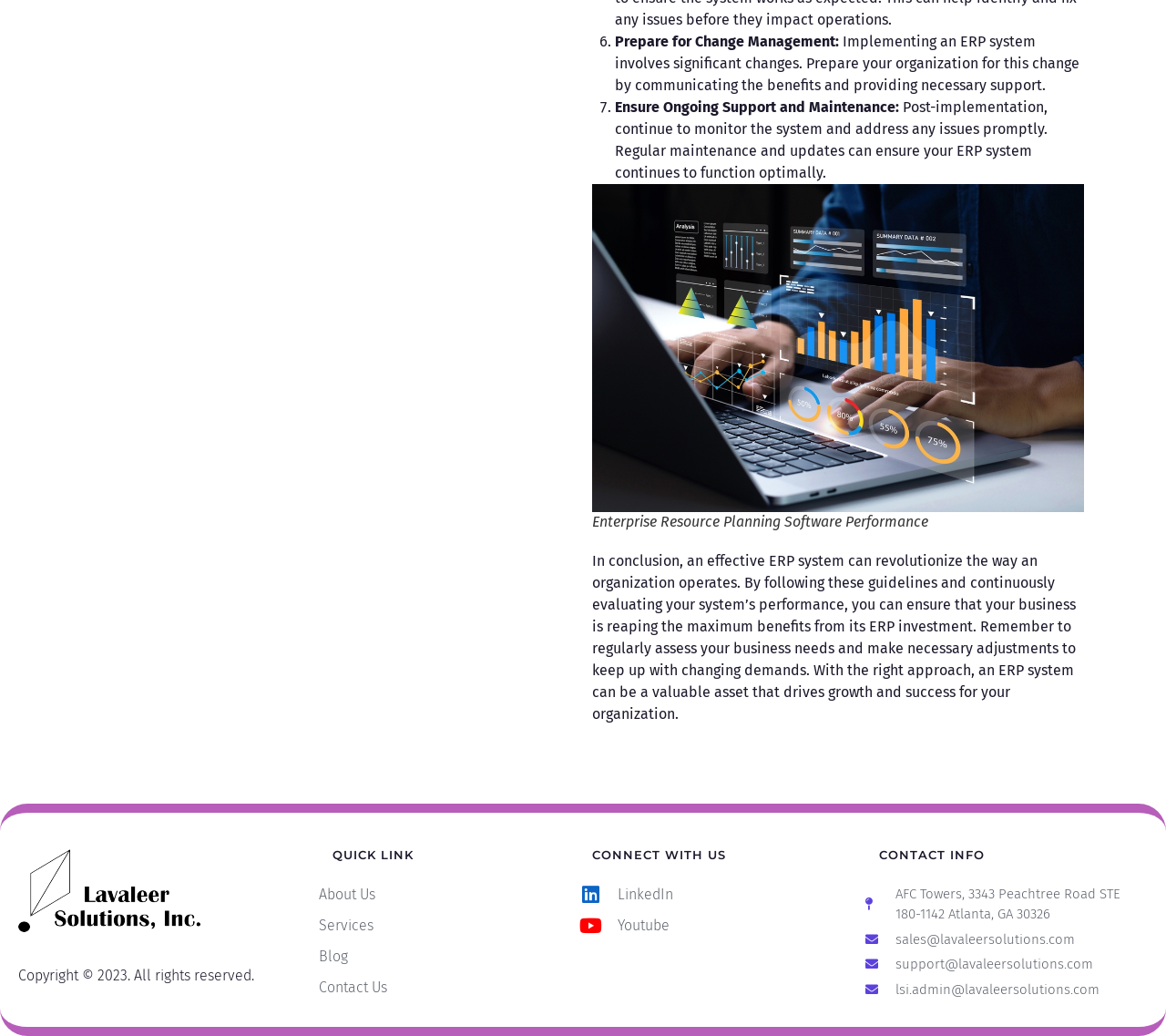What is the main topic of this webpage?
Provide a concise answer using a single word or phrase based on the image.

ERP system